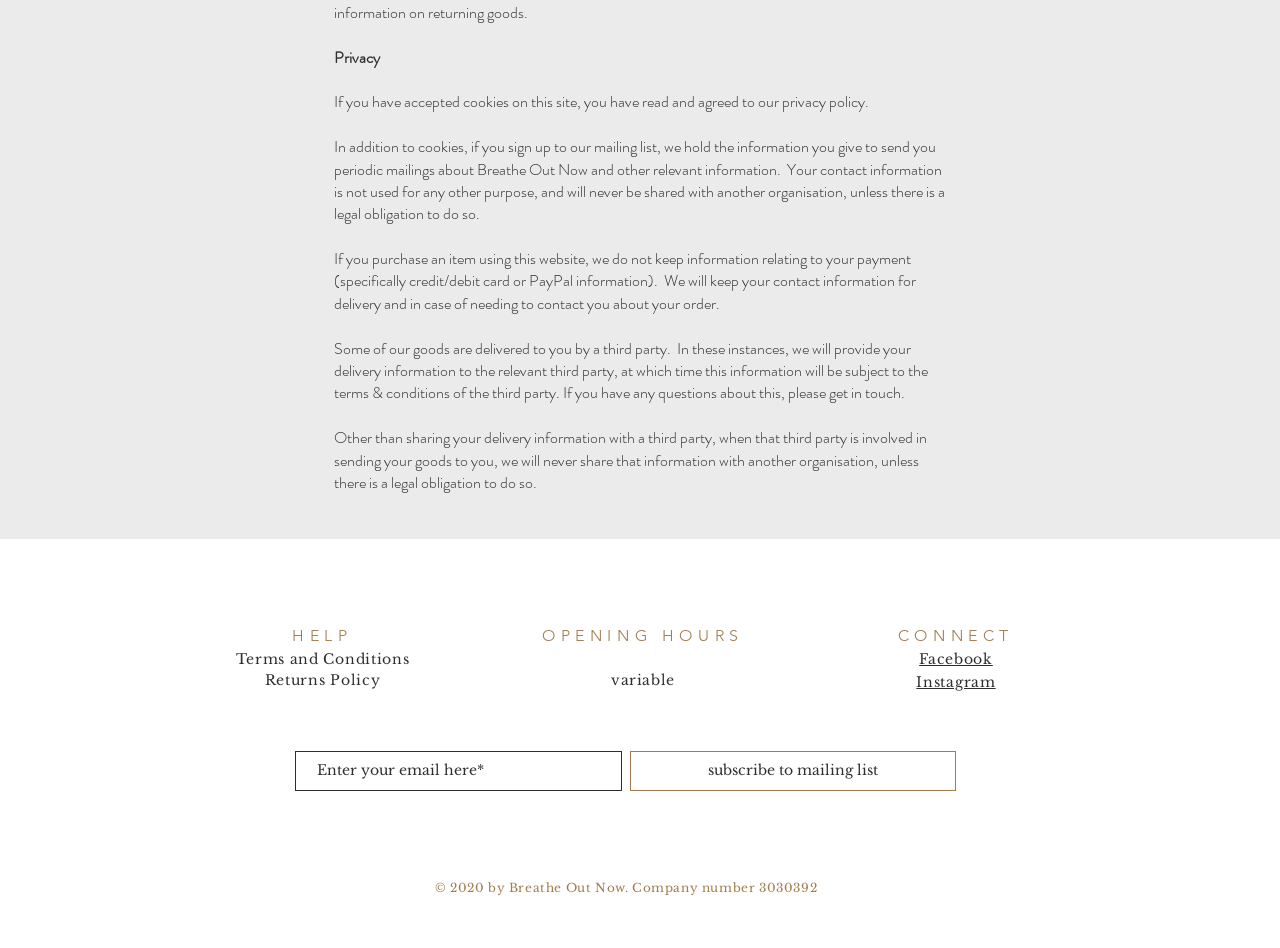What information is shared with third parties?
Provide a comprehensive and detailed answer to the question.

According to the text, 'Some of our goods are delivered to you by a third party. In these instances, we will provide your delivery information to the relevant third party...' It indicates that the website shares delivery information with third parties involved in sending goods.